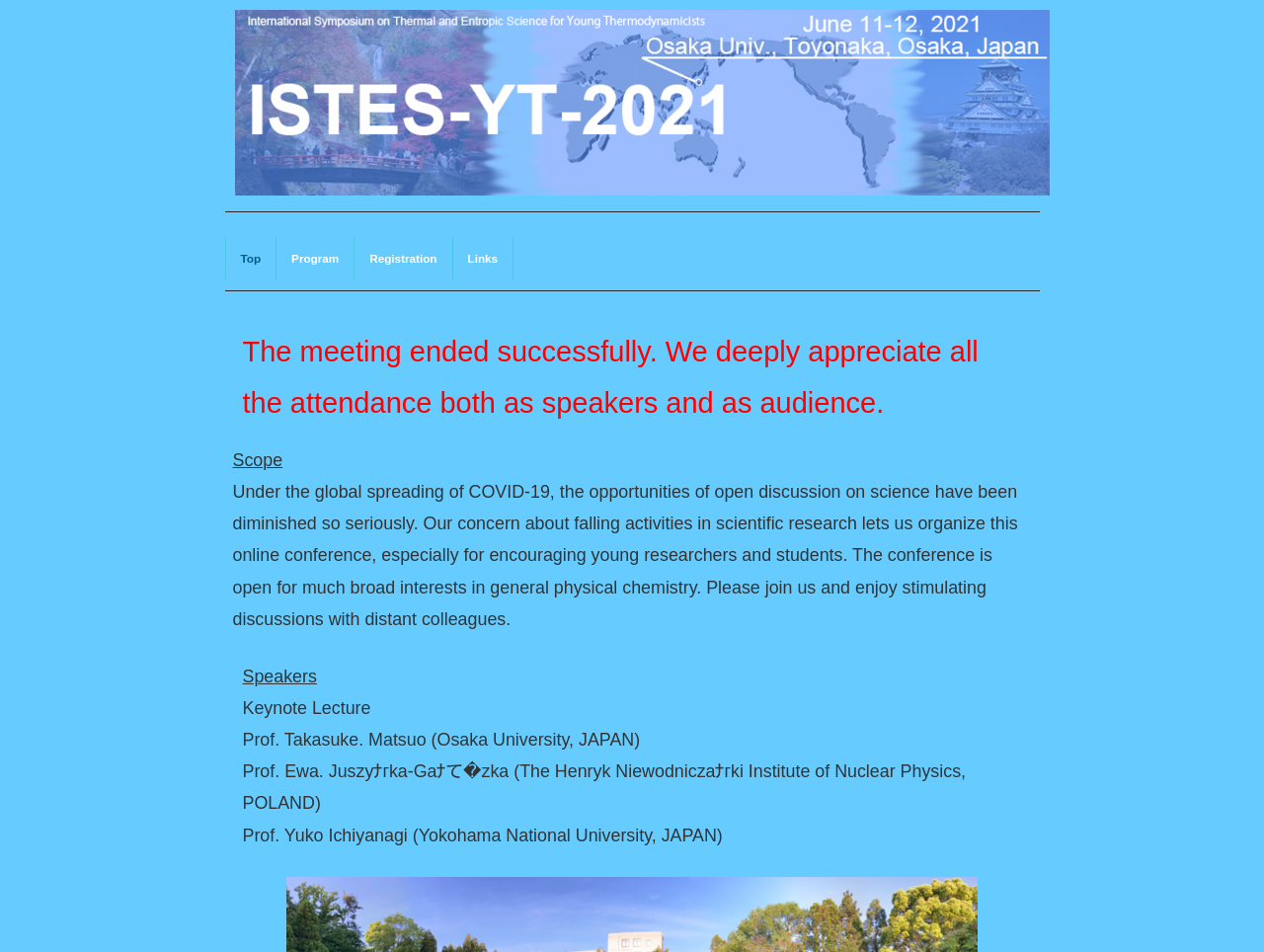How many links are available in the top navigation?
Based on the visual content, answer with a single word or a brief phrase.

Four